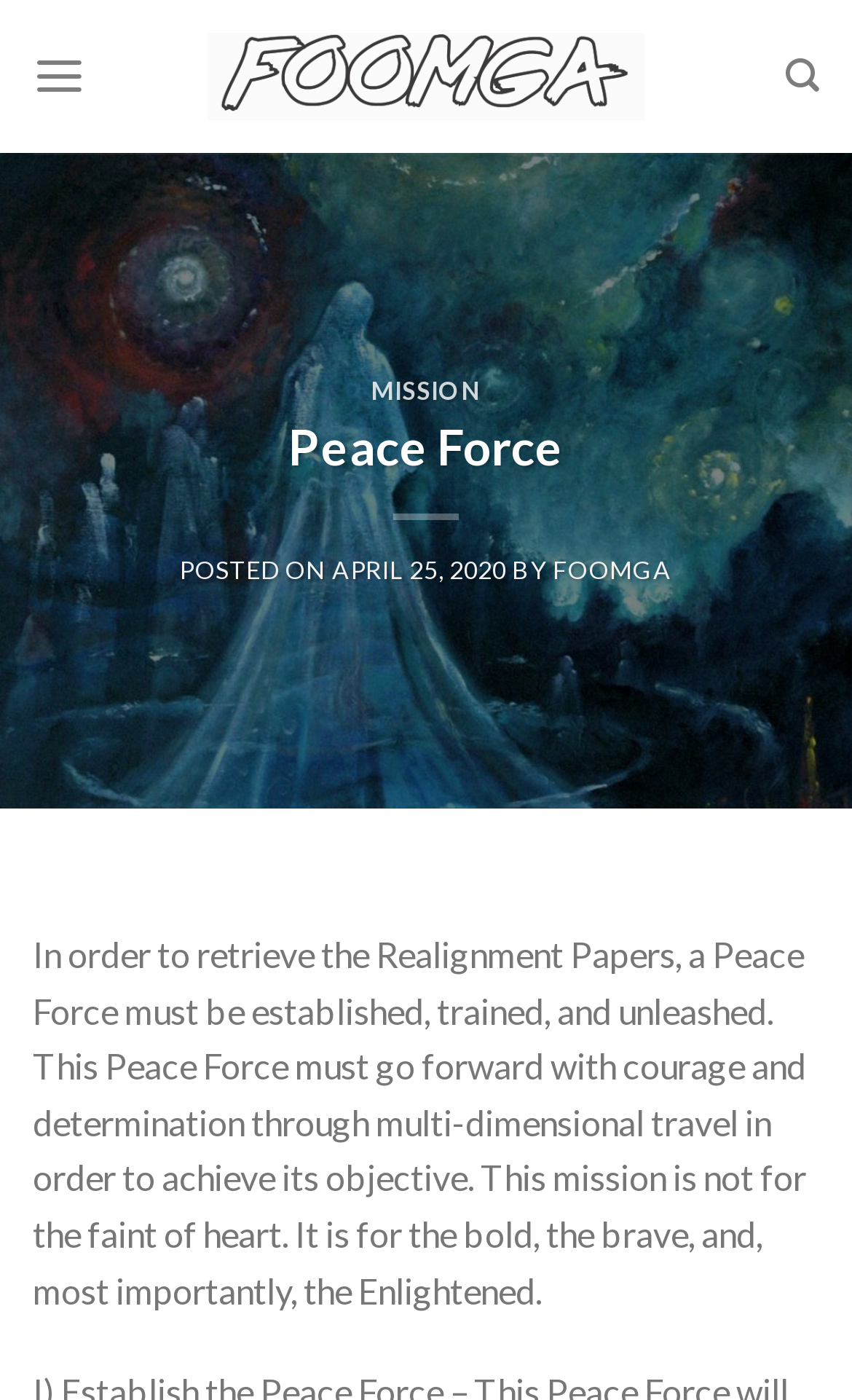Give the bounding box coordinates for the element described by: "parent_node: Search for: aria-label="Search"".

[0.922, 0.025, 0.962, 0.085]